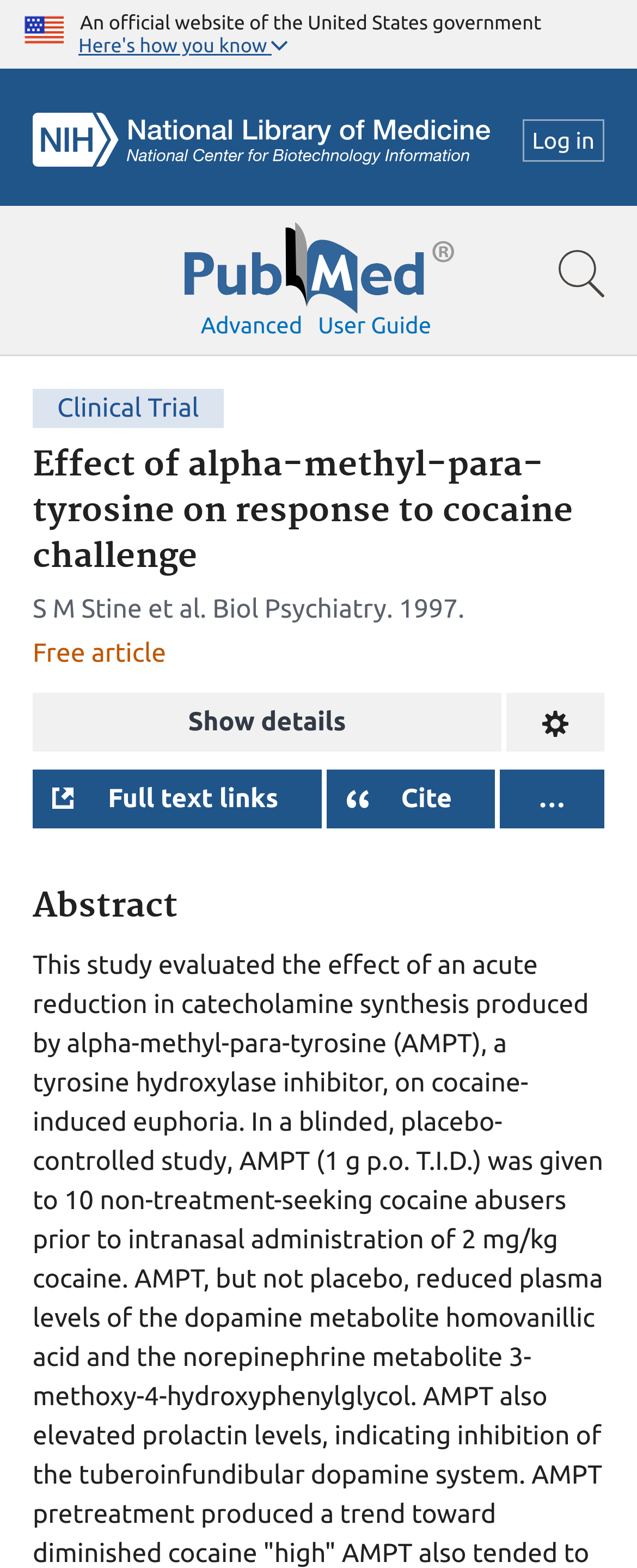Could you indicate the bounding box coordinates of the region to click in order to complete this instruction: "Change the format of the article".

[0.795, 0.442, 0.949, 0.479]